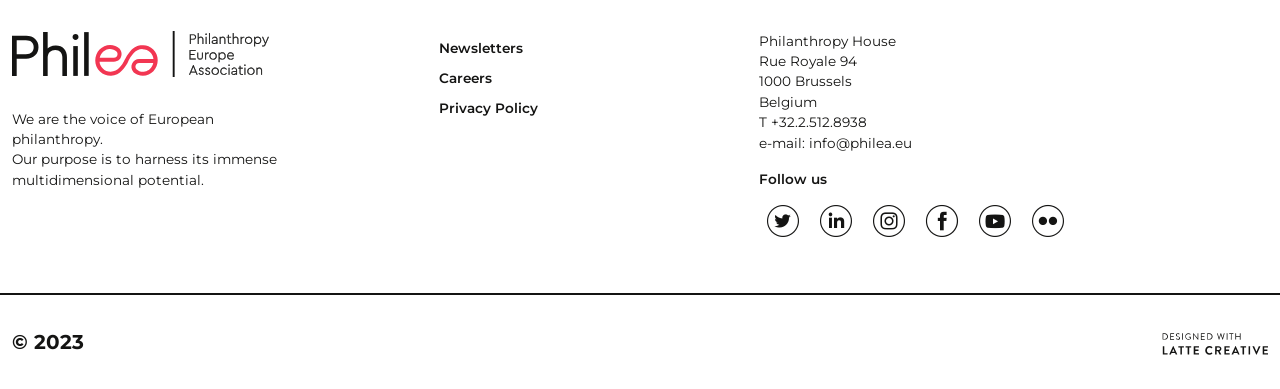Could you locate the bounding box coordinates for the section that should be clicked to accomplish this task: "Follow us on Twitter".

[0.634, 0.534, 0.672, 0.595]